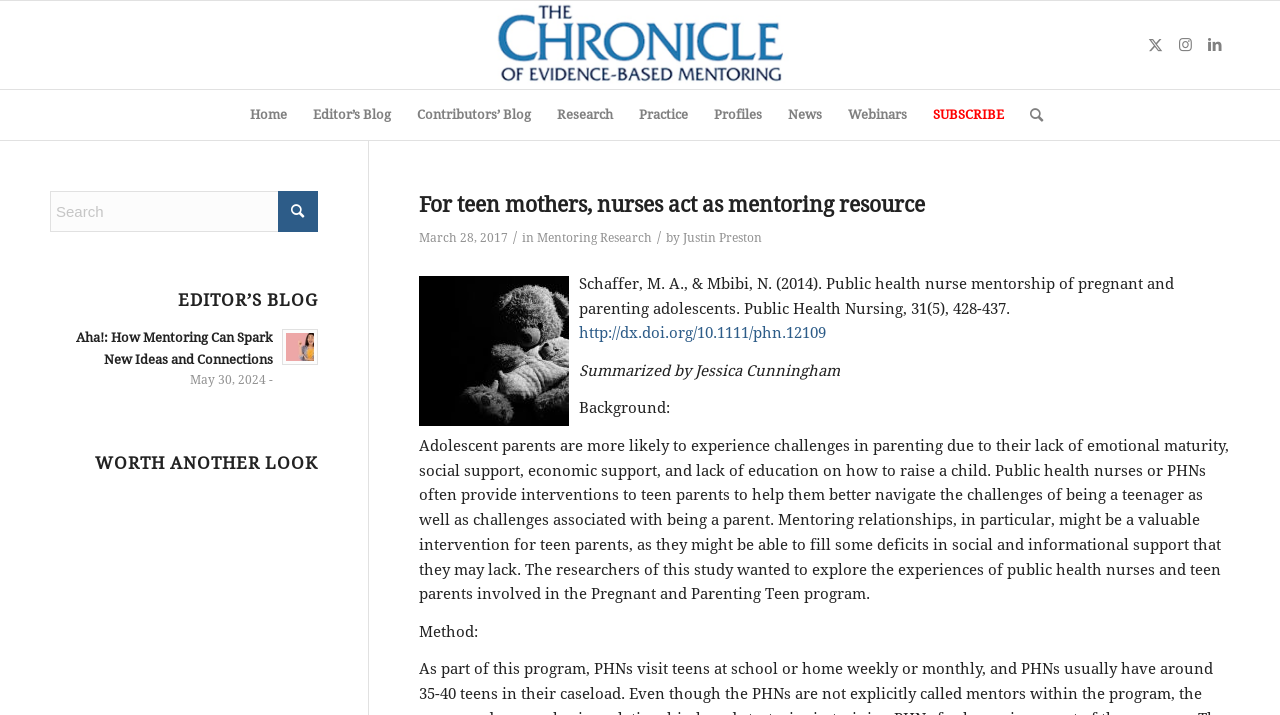Identify the main heading from the webpage and provide its text content.

For teen mothers, nurses act as mentoring resource